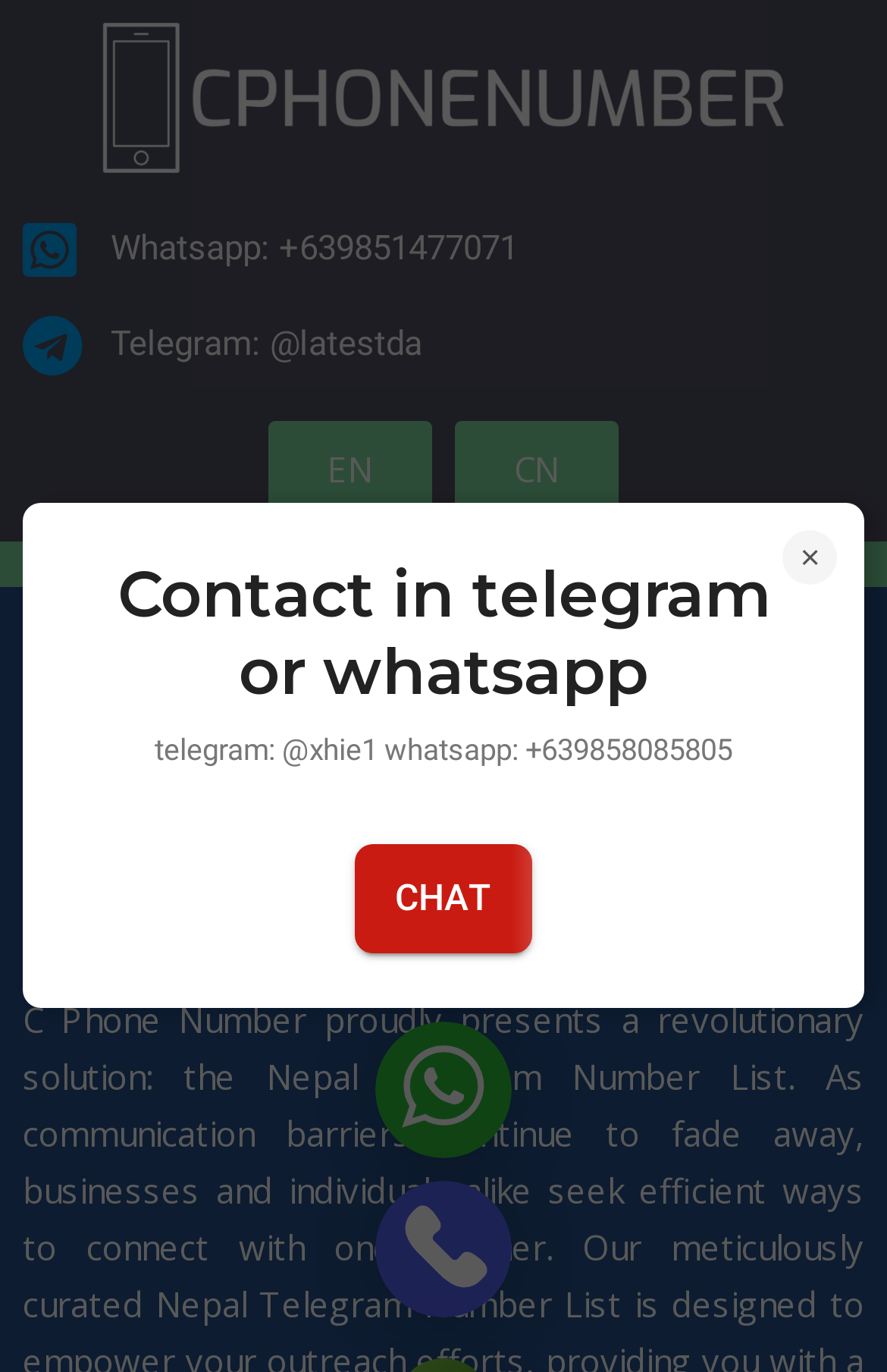What languages are available on the website?
Please respond to the question thoroughly and include all relevant details.

The language options are located at the top of the webpage and are represented by links 'EN' and 'CN', indicating that the website is available in English and Chinese.